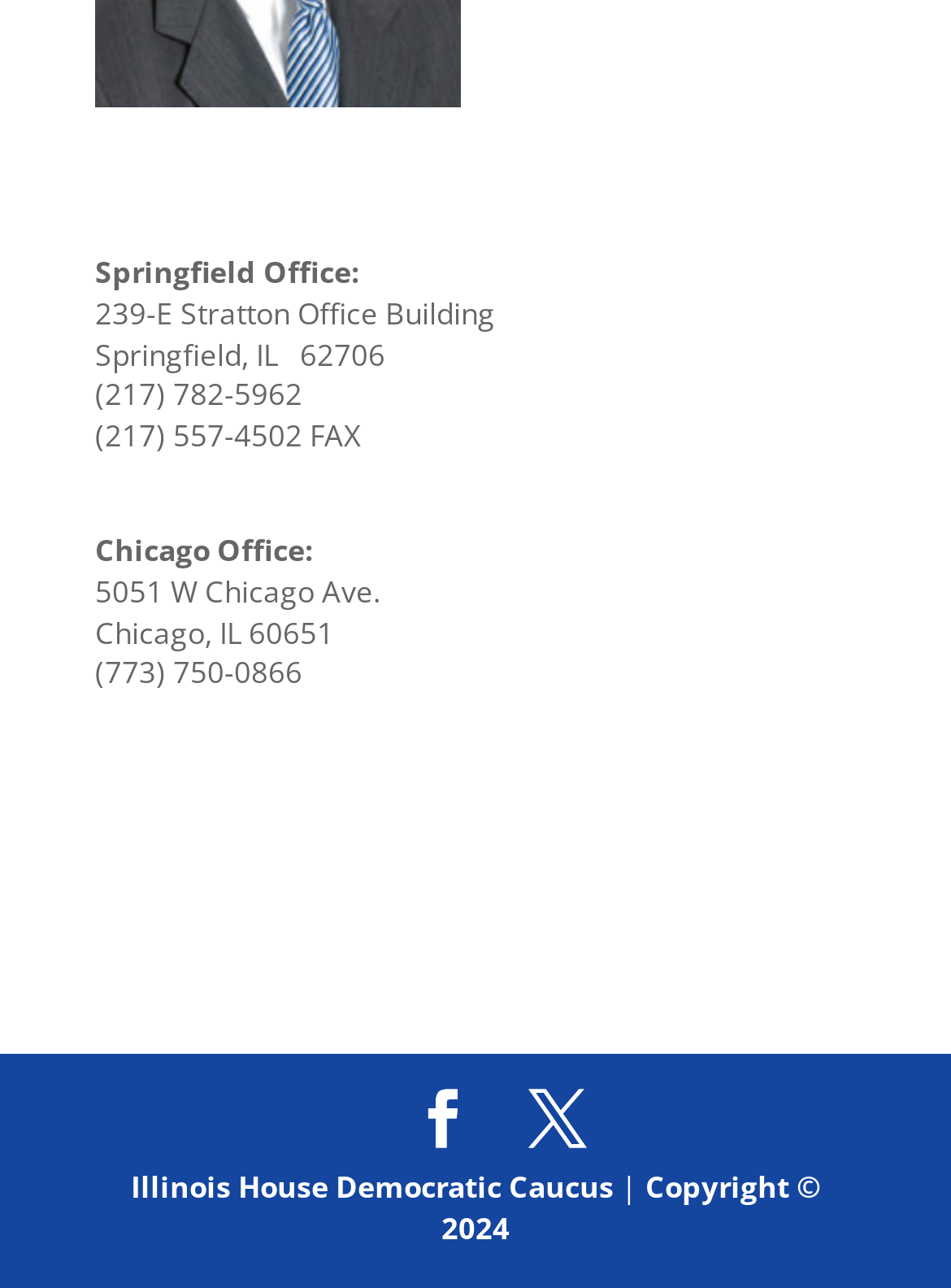Determine the bounding box for the HTML element described here: "Kalender". The coordinates should be given as [left, top, right, bottom] with each number being a float between 0 and 1.

None